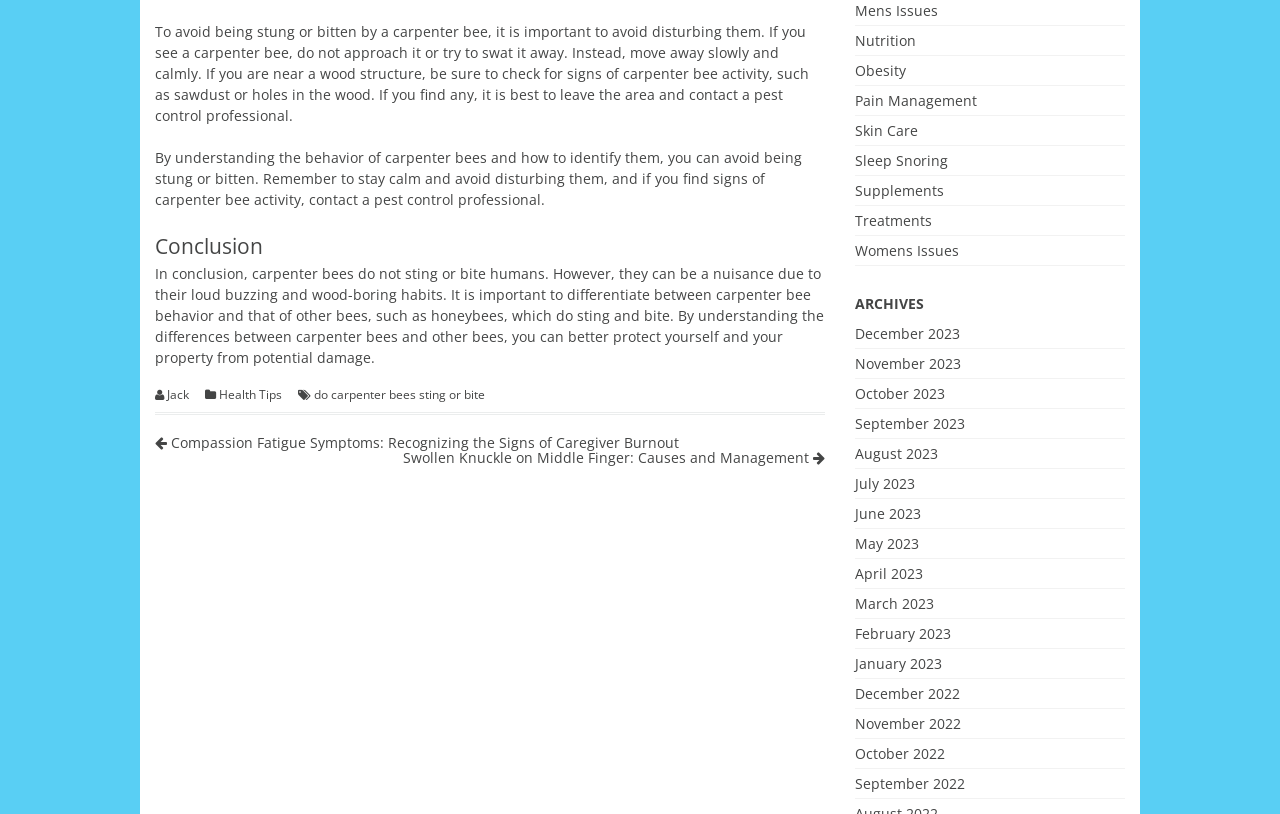Please locate the bounding box coordinates for the element that should be clicked to achieve the following instruction: "Click on the link to learn about Compassion Fatigue Symptoms". Ensure the coordinates are given as four float numbers between 0 and 1, i.e., [left, top, right, bottom].

[0.121, 0.531, 0.53, 0.555]